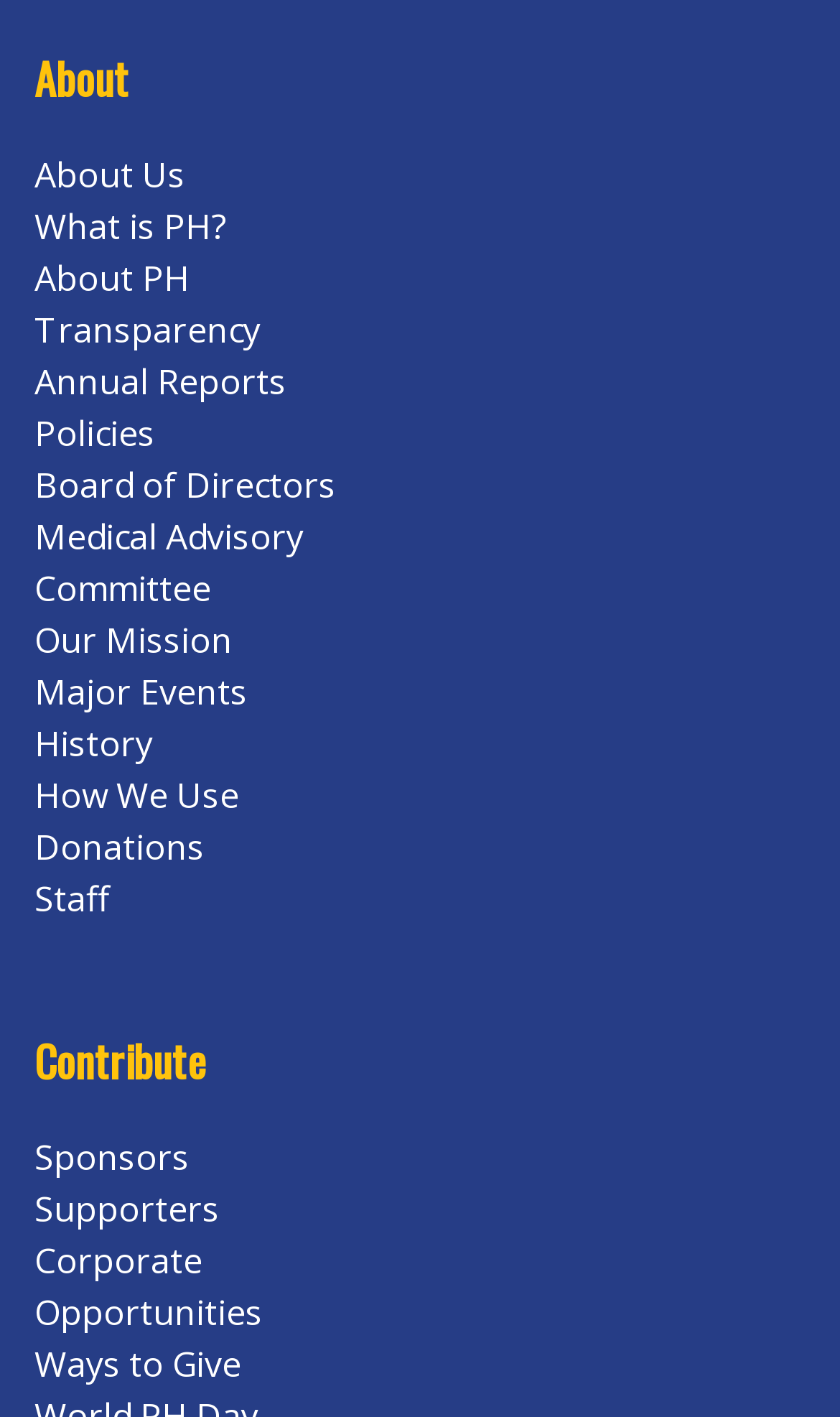Examine the image carefully and respond to the question with a detailed answer: 
What is the first link under the 'About' heading?

I examined the links under the 'About' heading and found that the first link is 'About Us'.